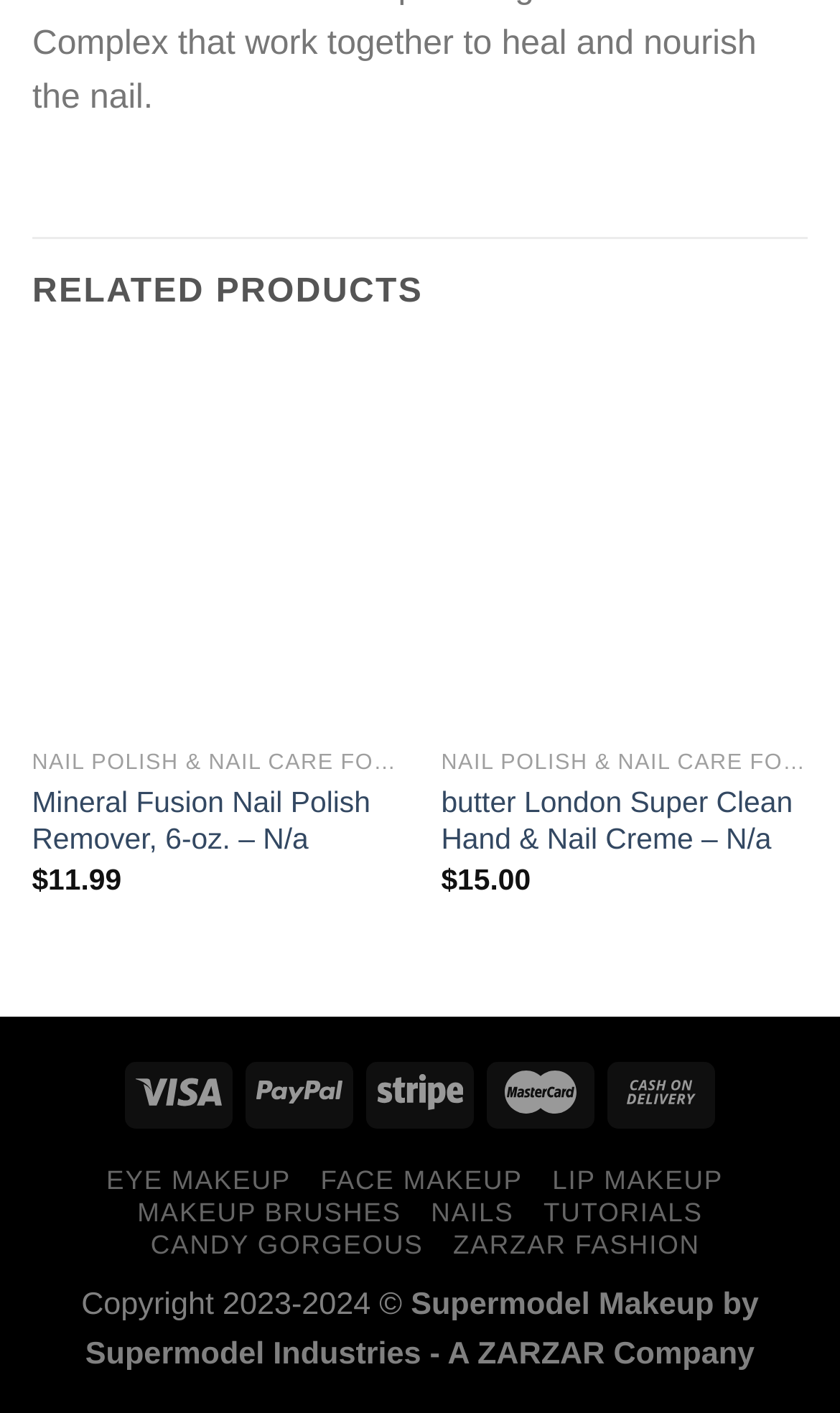What is the category of the link 'EYE MAKEUP'?
Using the information from the image, provide a comprehensive answer to the question.

The link 'EYE MAKEUP' is located among other links such as 'FACE MAKEUP', 'LIP MAKEUP', etc. which suggests that it belongs to the category of MAKEUP.